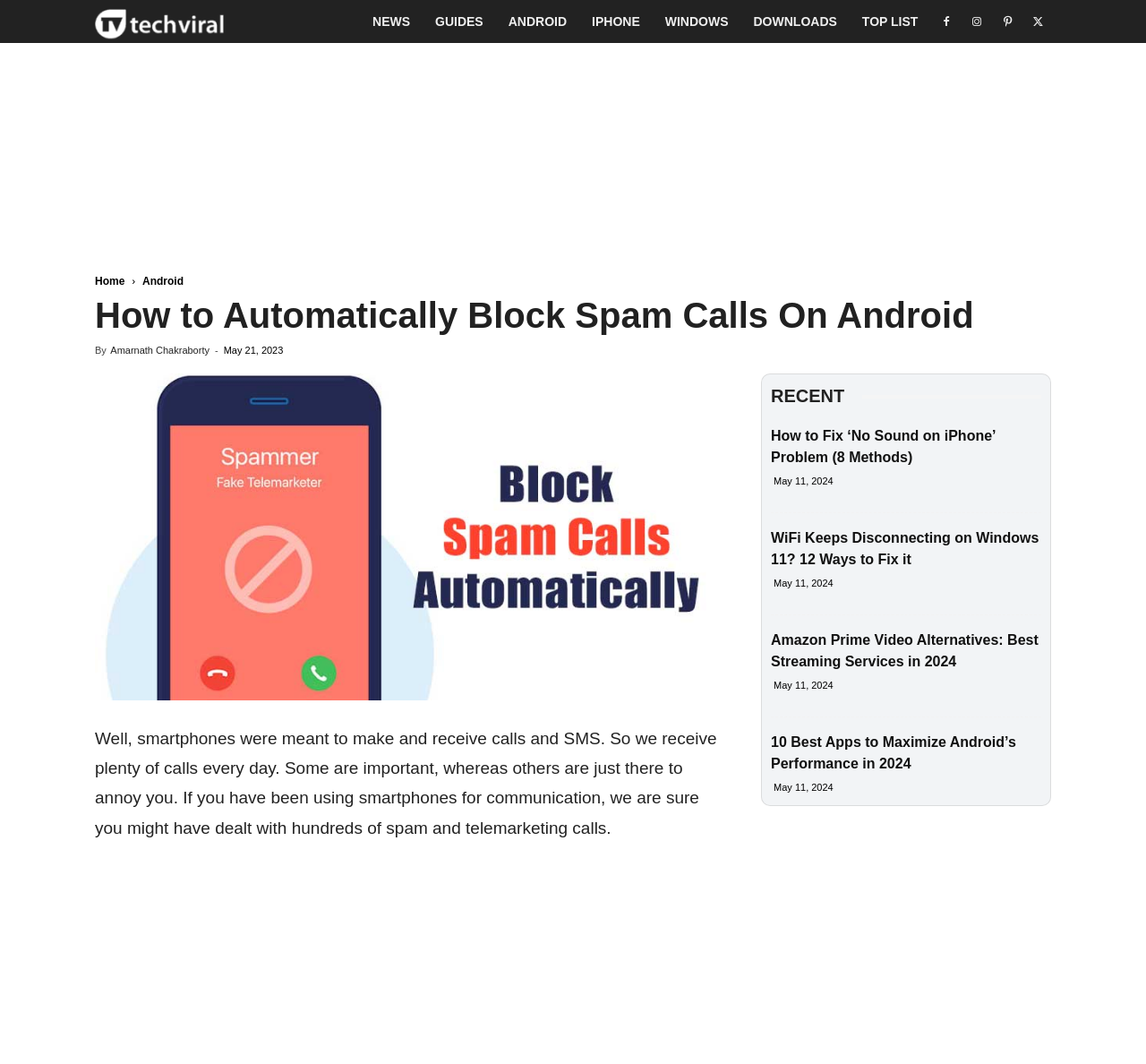Provide your answer to the question using just one word or phrase: What is the website's logo?

Tech Viral